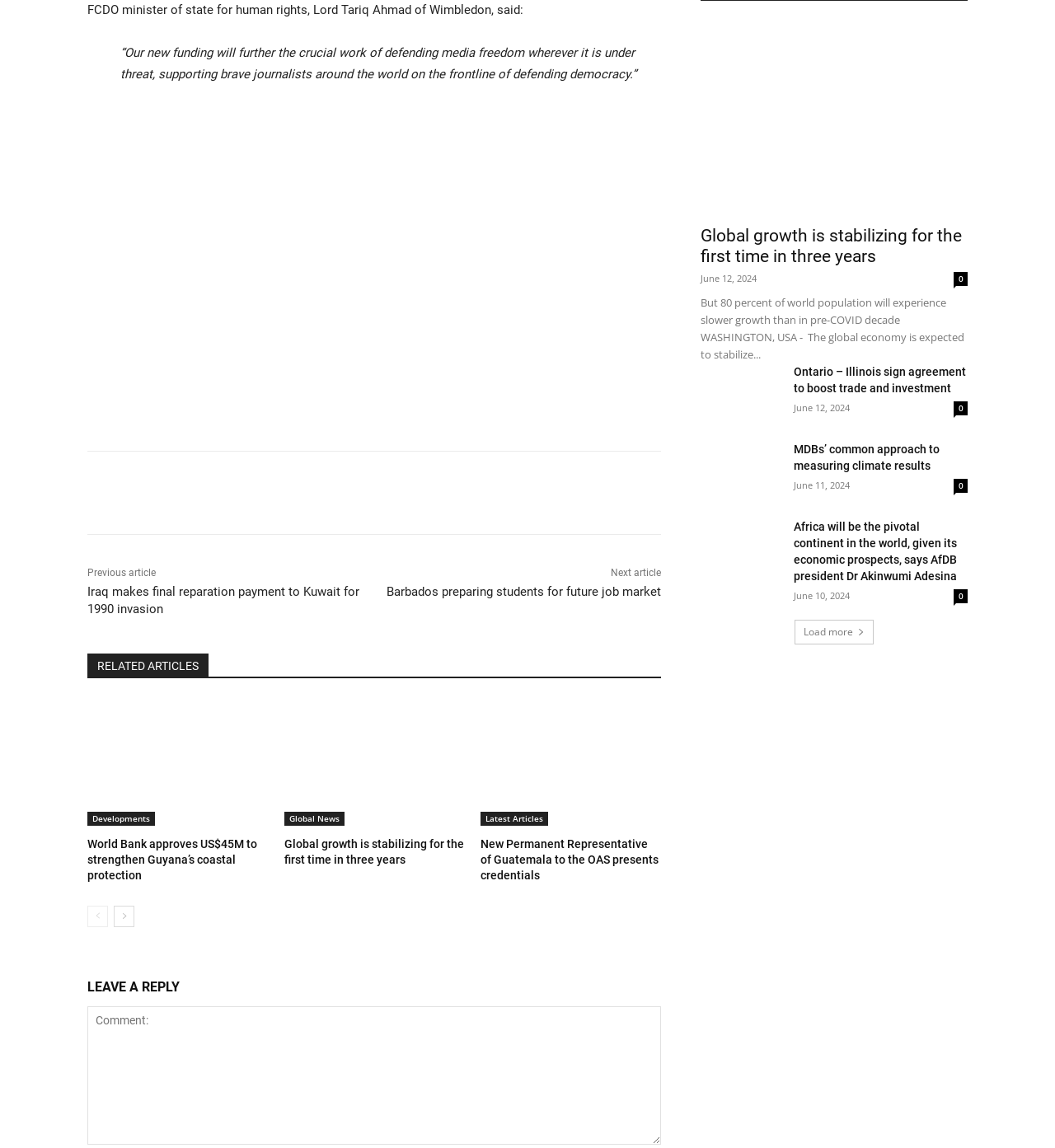Locate the bounding box coordinates of the clickable part needed for the task: "Read the article 'Iraq makes final reparation payment to Kuwait for 1990 invasion'".

[0.083, 0.509, 0.341, 0.537]